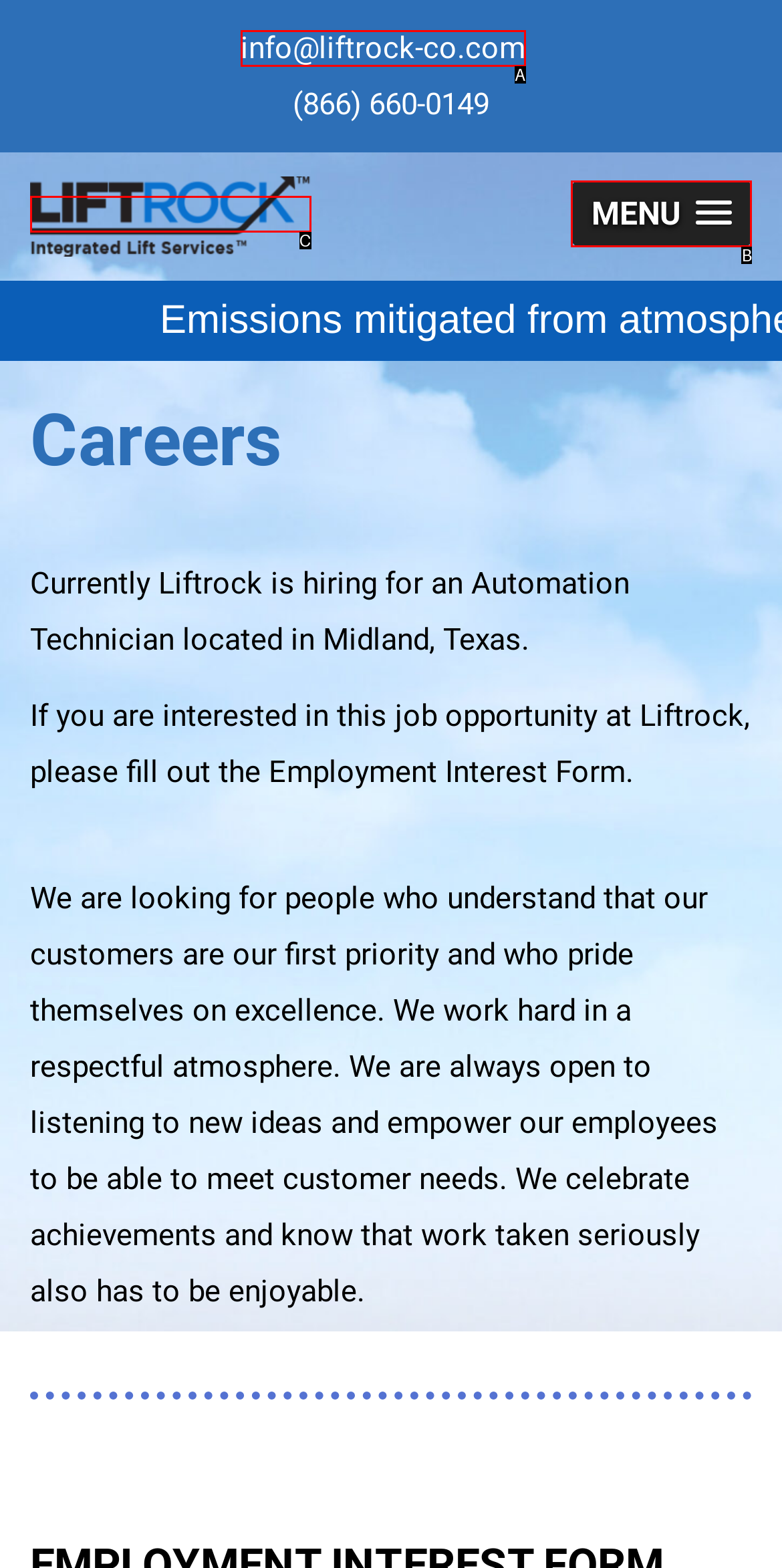Select the option that corresponds to the description: MENU
Respond with the letter of the matching choice from the options provided.

B